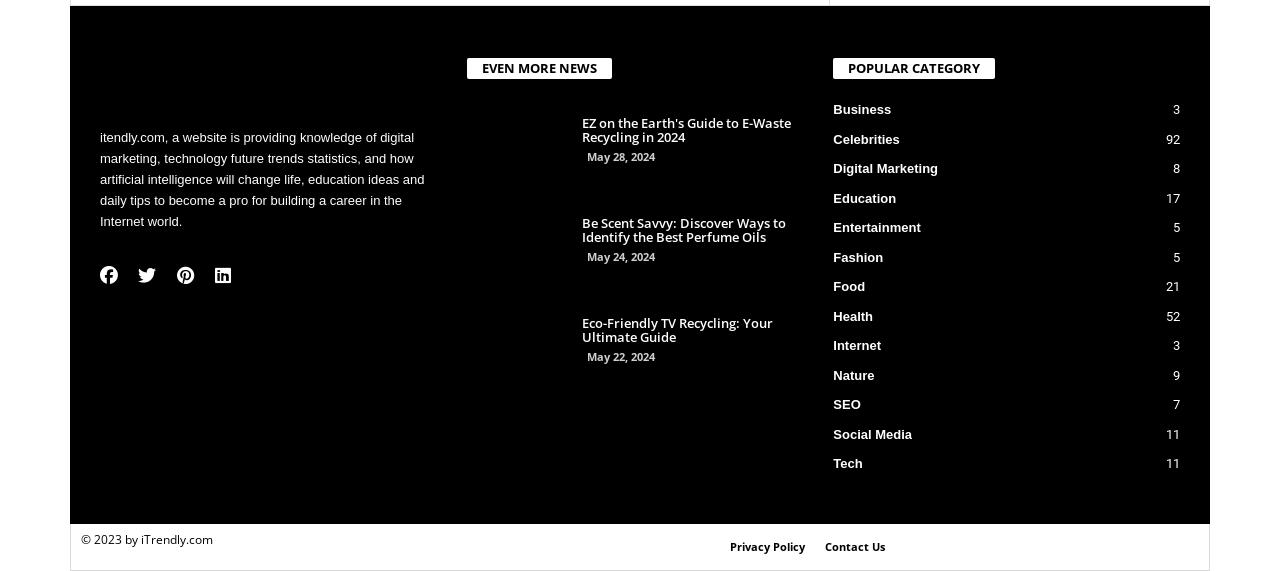What is the website about?
Based on the image, respond with a single word or phrase.

Digital marketing and technology